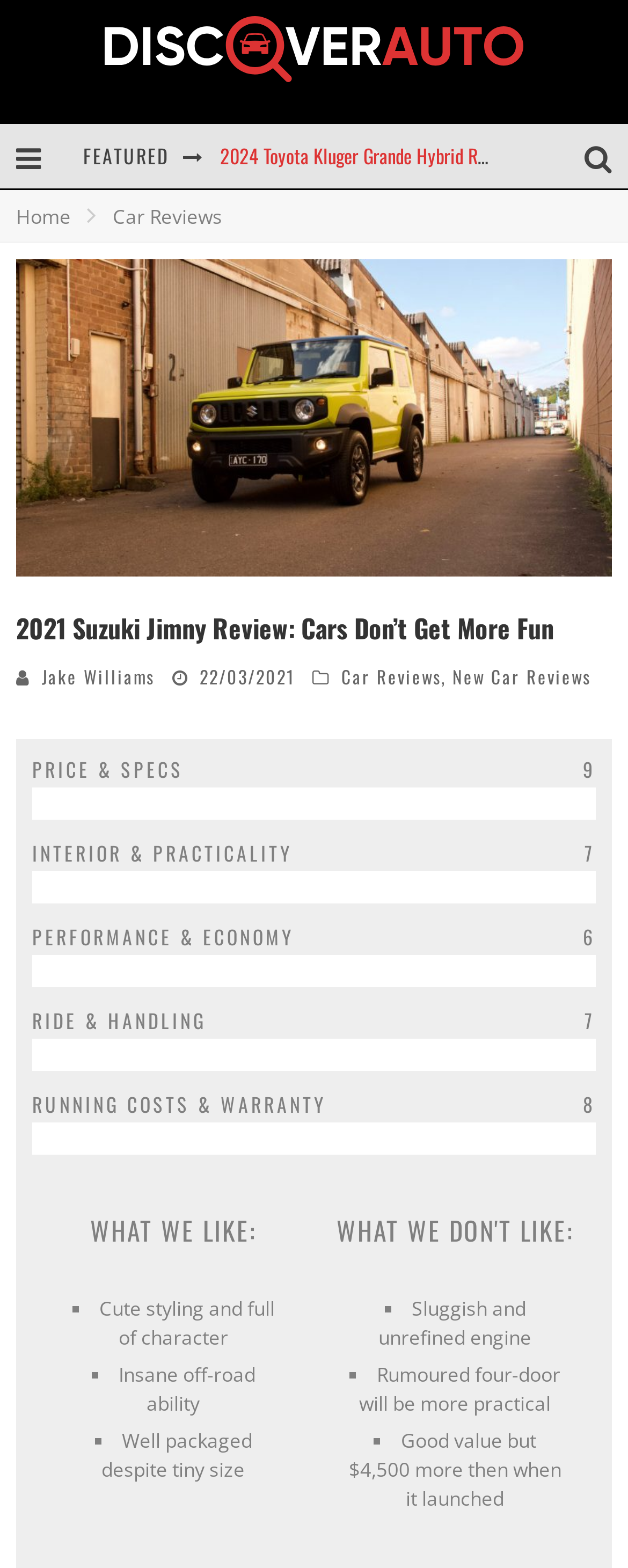Find and provide the bounding box coordinates for the UI element described here: "parent_node: FEATURED". The coordinates should be given as four float numbers between 0 and 1: [left, top, right, bottom].

[0.0, 0.079, 0.12, 0.12]